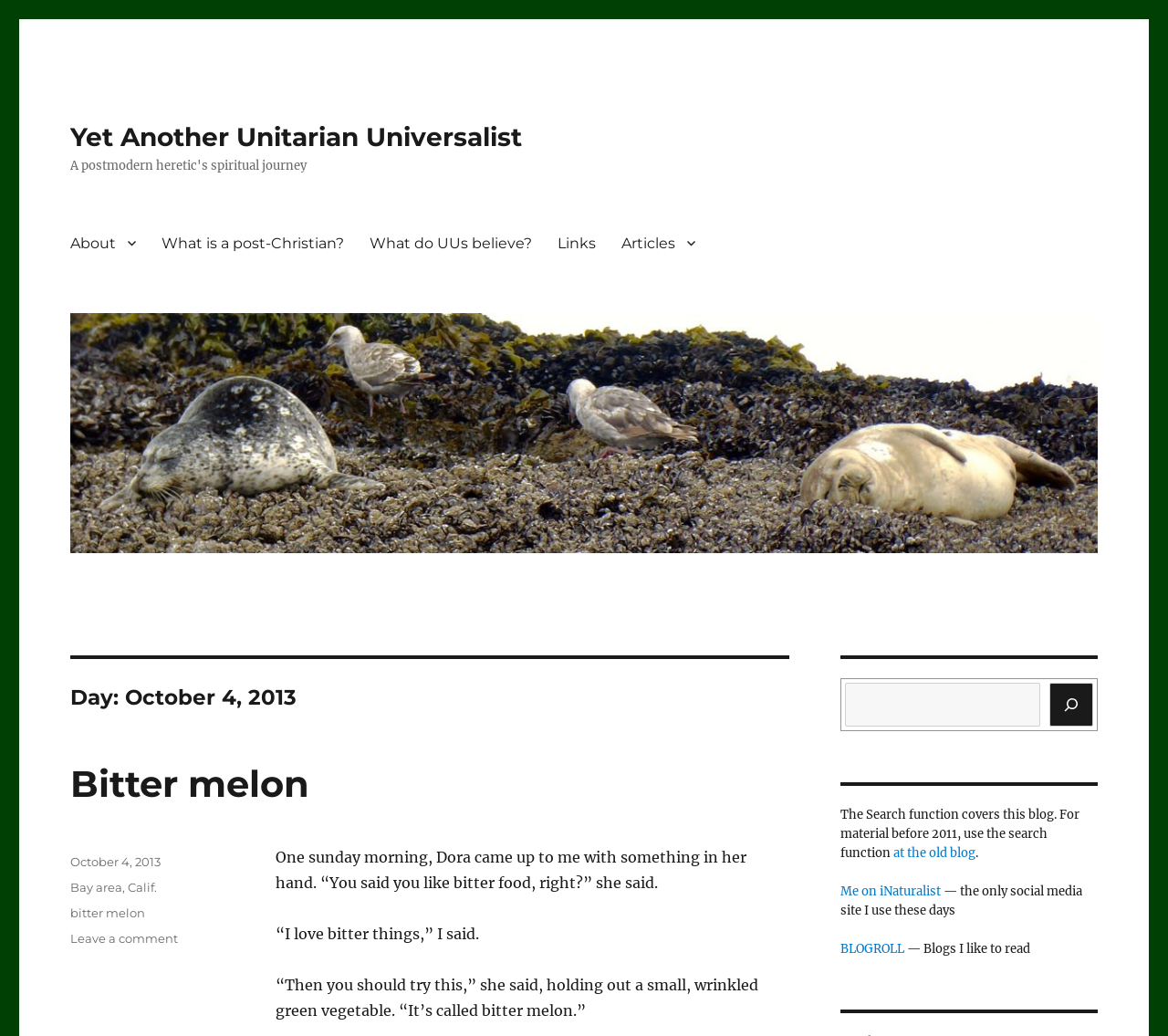Please extract the primary headline from the webpage.

Day: October 4, 2013